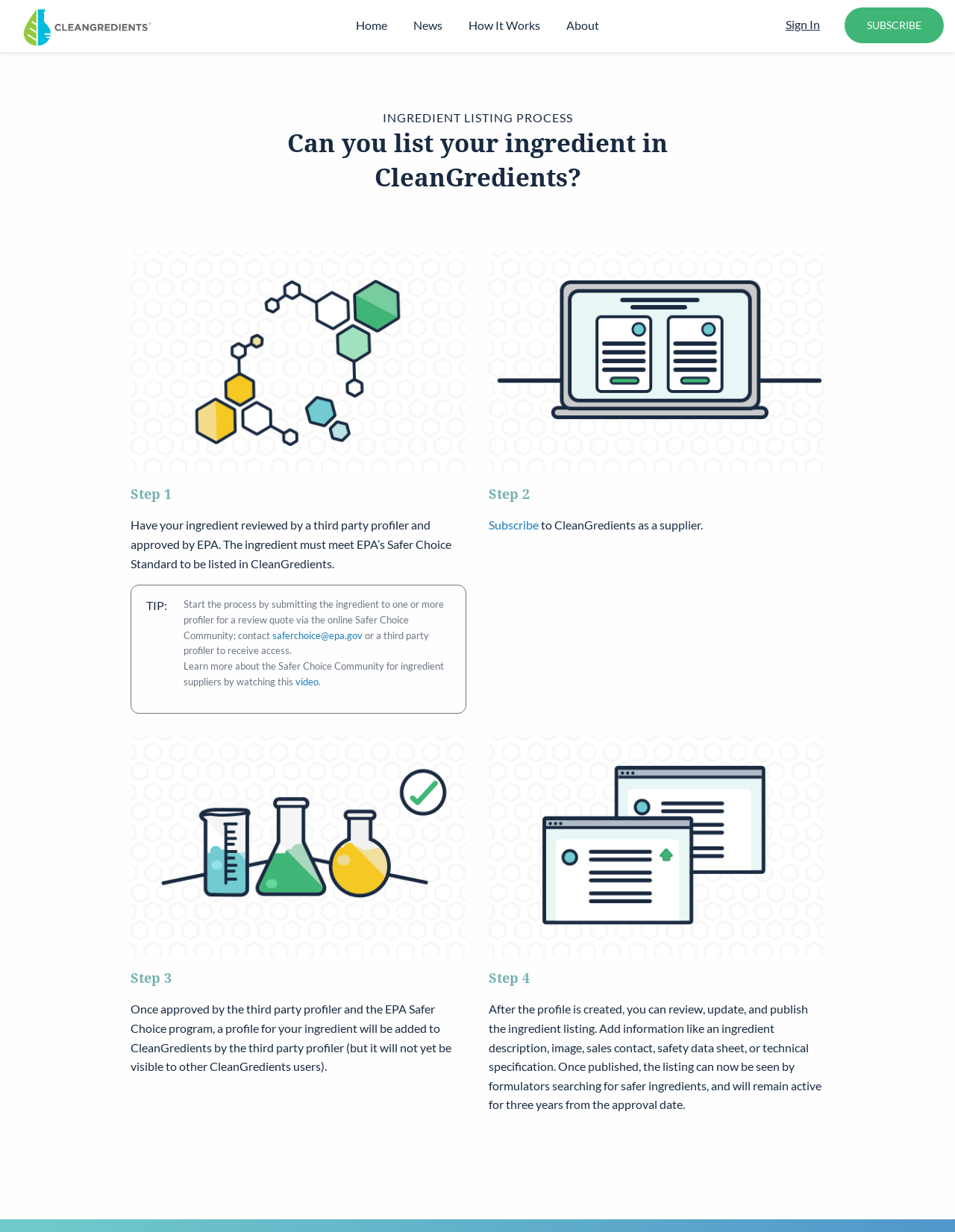Provide the bounding box coordinates of the area you need to click to execute the following instruction: "Go to the Home page".

[0.36, 0.009, 0.418, 0.032]